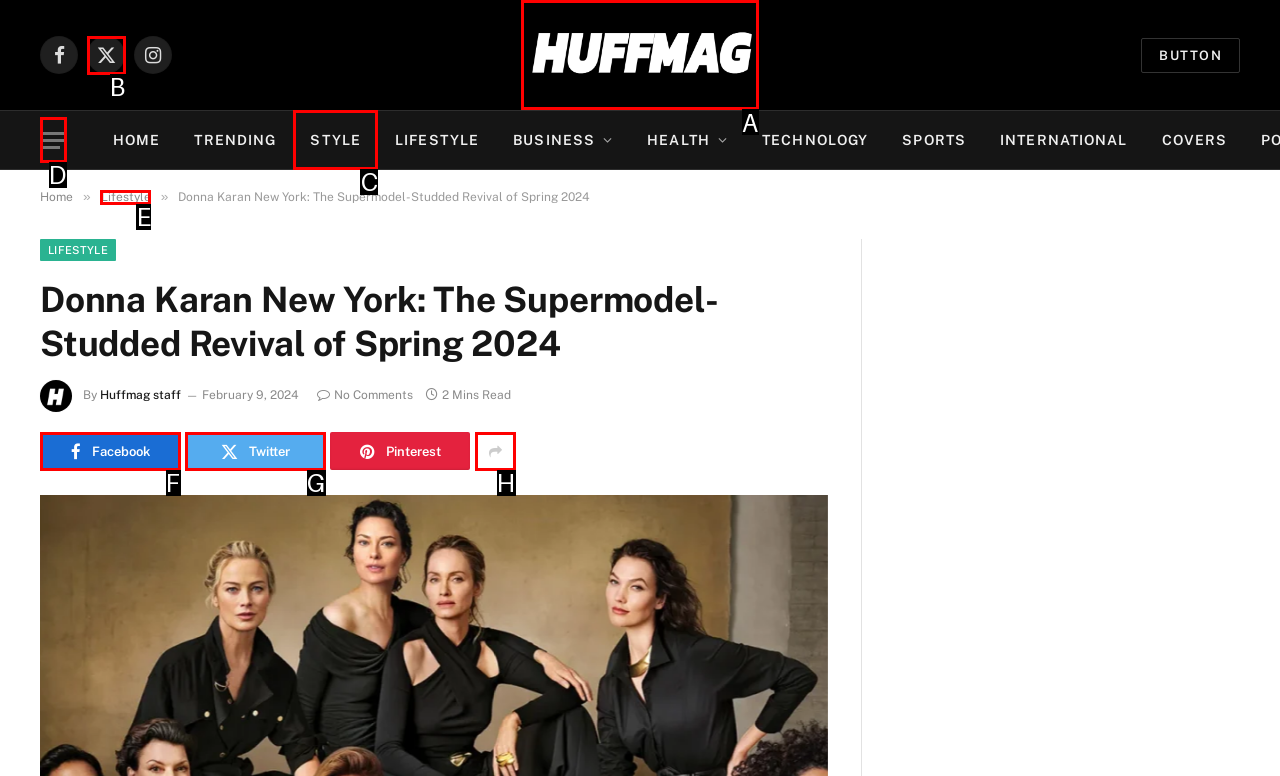Identify which HTML element should be clicked to fulfill this instruction: View Lifestyle section Reply with the correct option's letter.

C